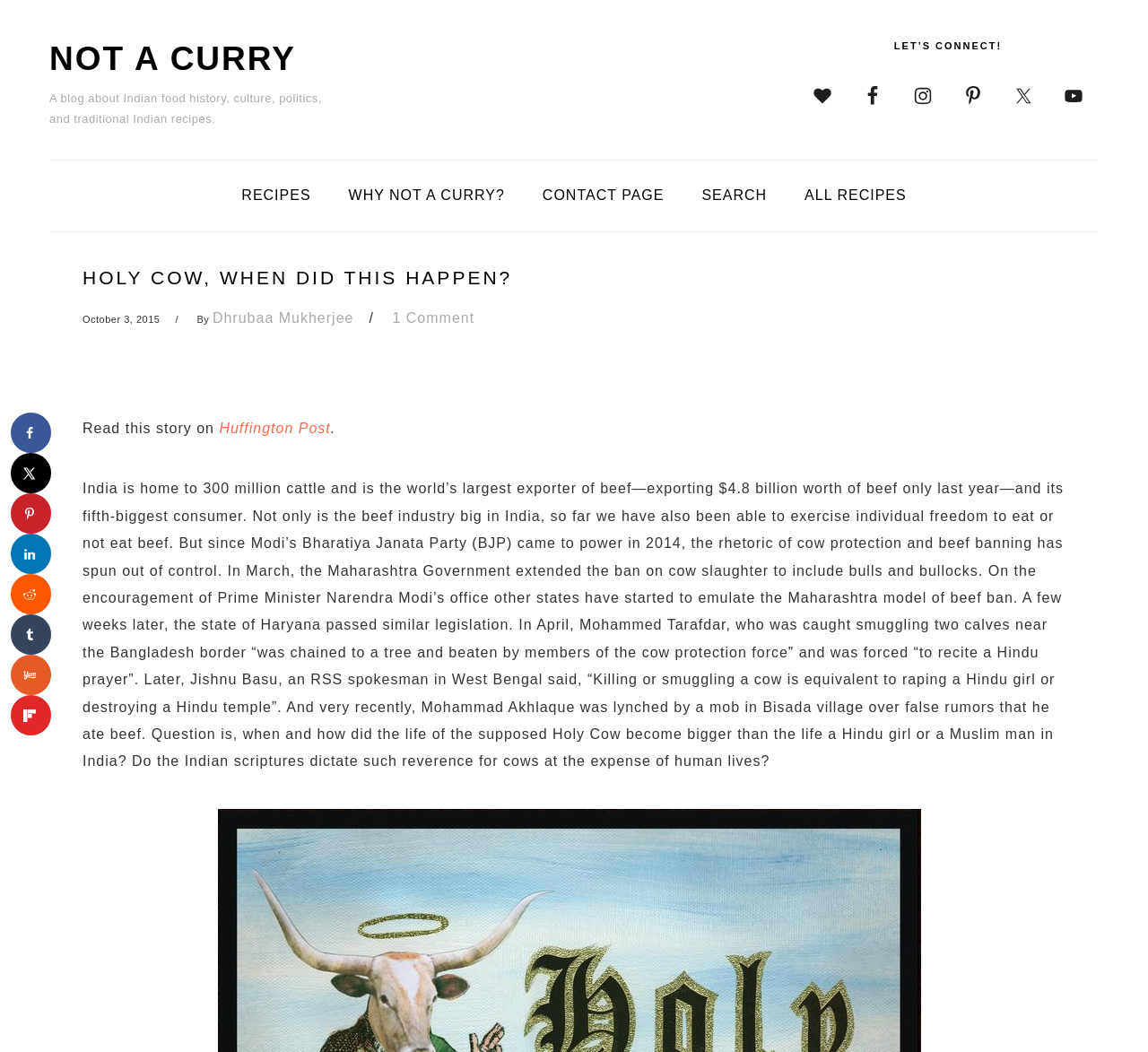Can you give a detailed response to the following question using the information from the image? What is the name of the blog?

The name of the blog can be found at the top of the webpage, where it says 'NOT A CURRY' in a prominent font.